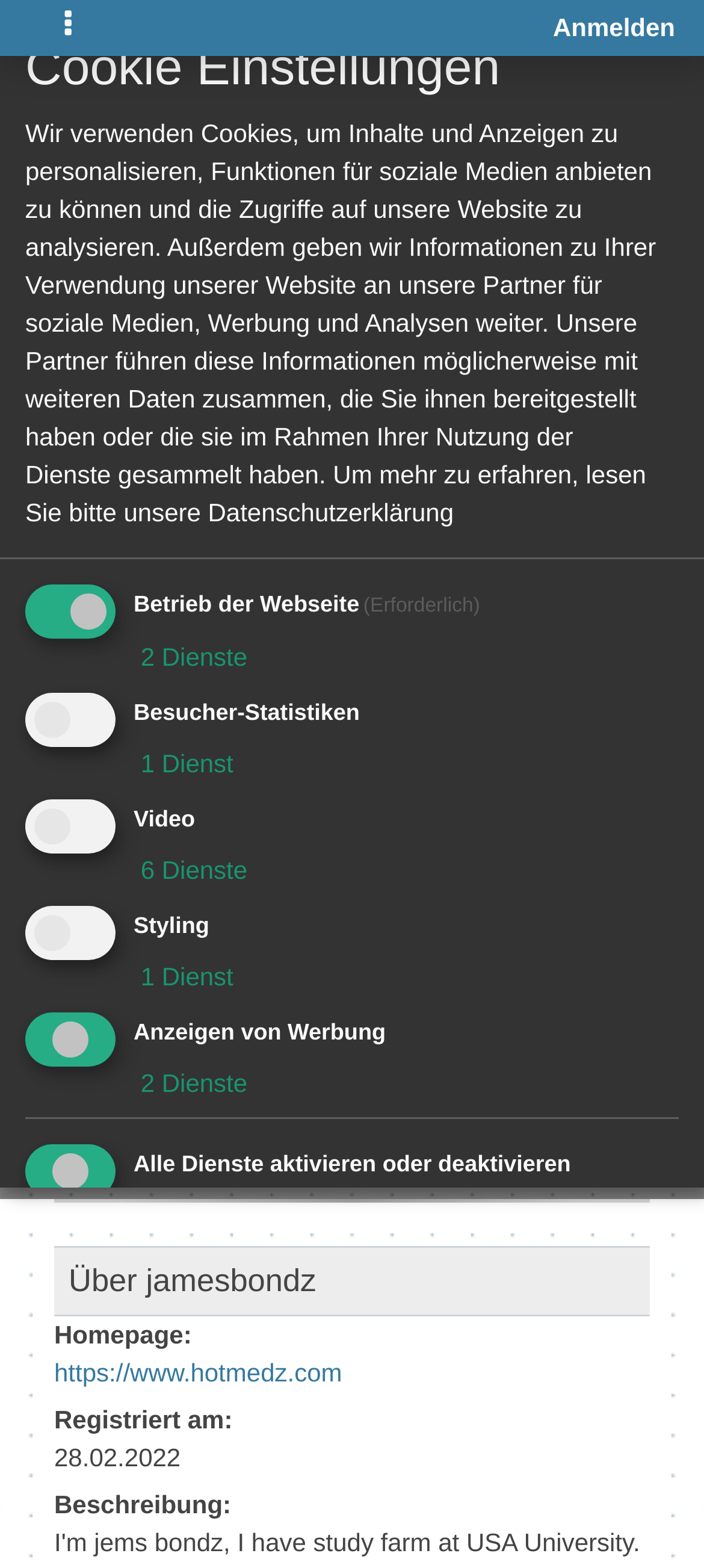Please find the bounding box coordinates of the element that needs to be clicked to perform the following instruction: "Toggle navigation". The bounding box coordinates should be four float numbers between 0 and 1, represented as [left, top, right, bottom].

[0.041, 0.0, 0.154, 0.035]